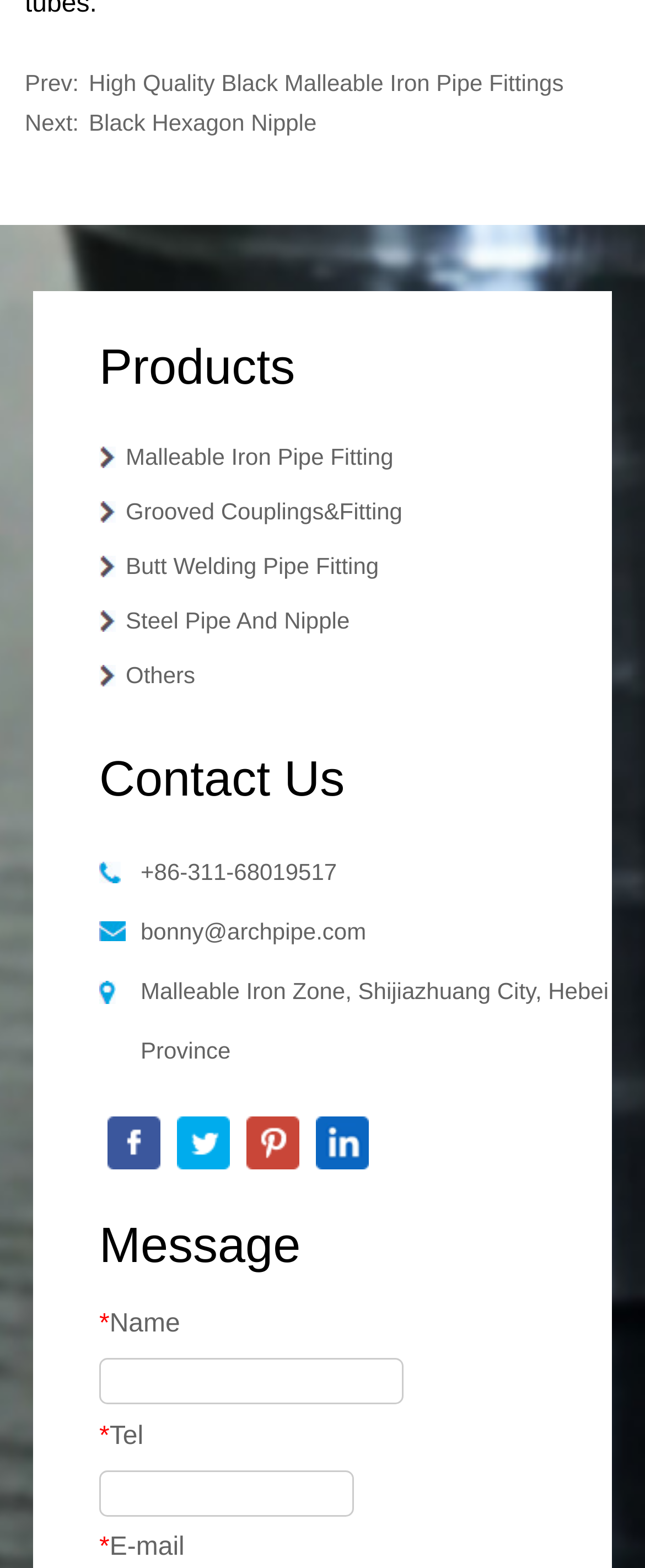Can you find the bounding box coordinates of the area I should click to execute the following instruction: "Click on the link to facebook"?

[0.154, 0.713, 0.262, 0.746]